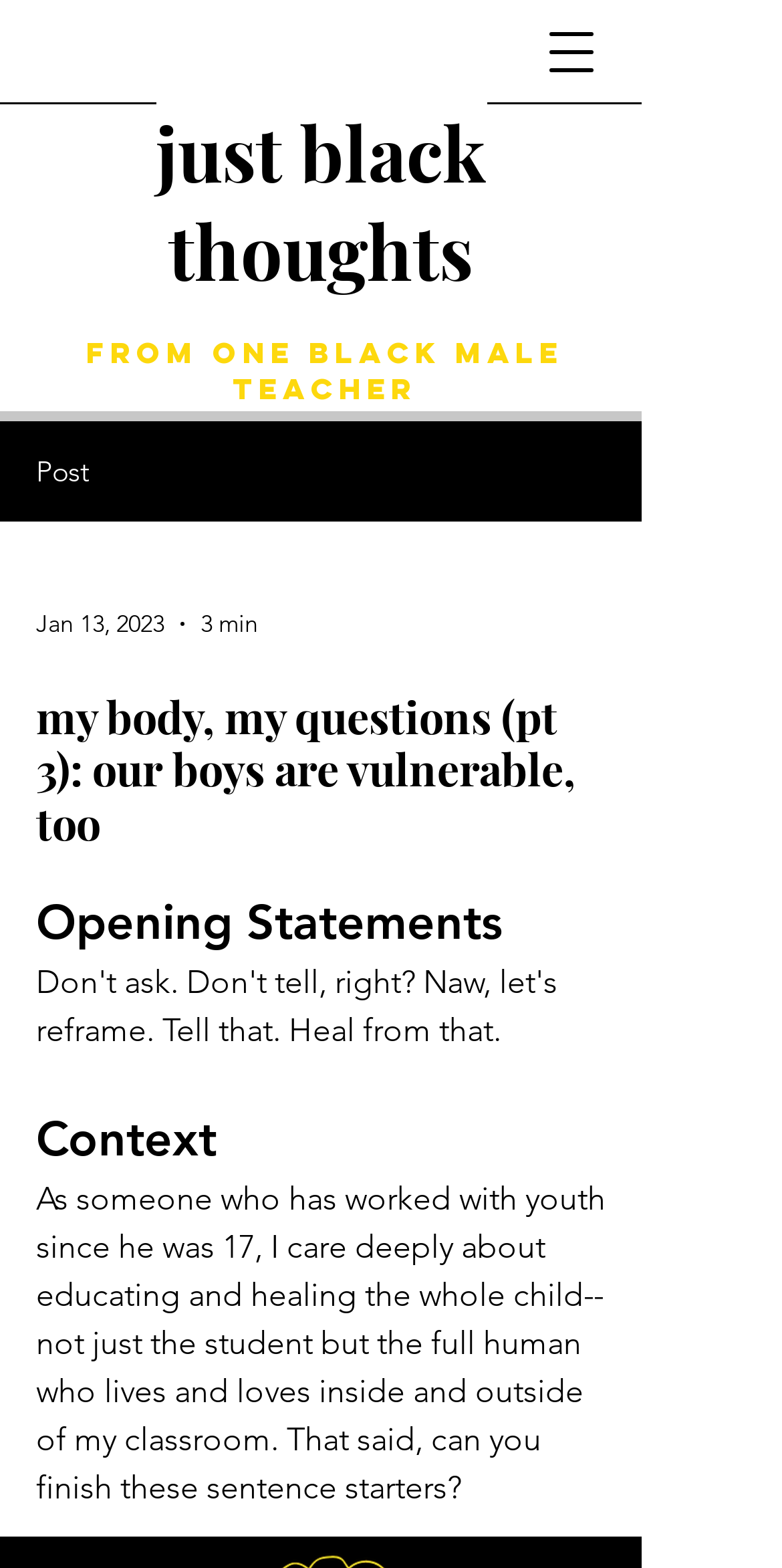Please determine the bounding box coordinates for the UI element described as: "just".

[0.199, 0.065, 0.383, 0.128]